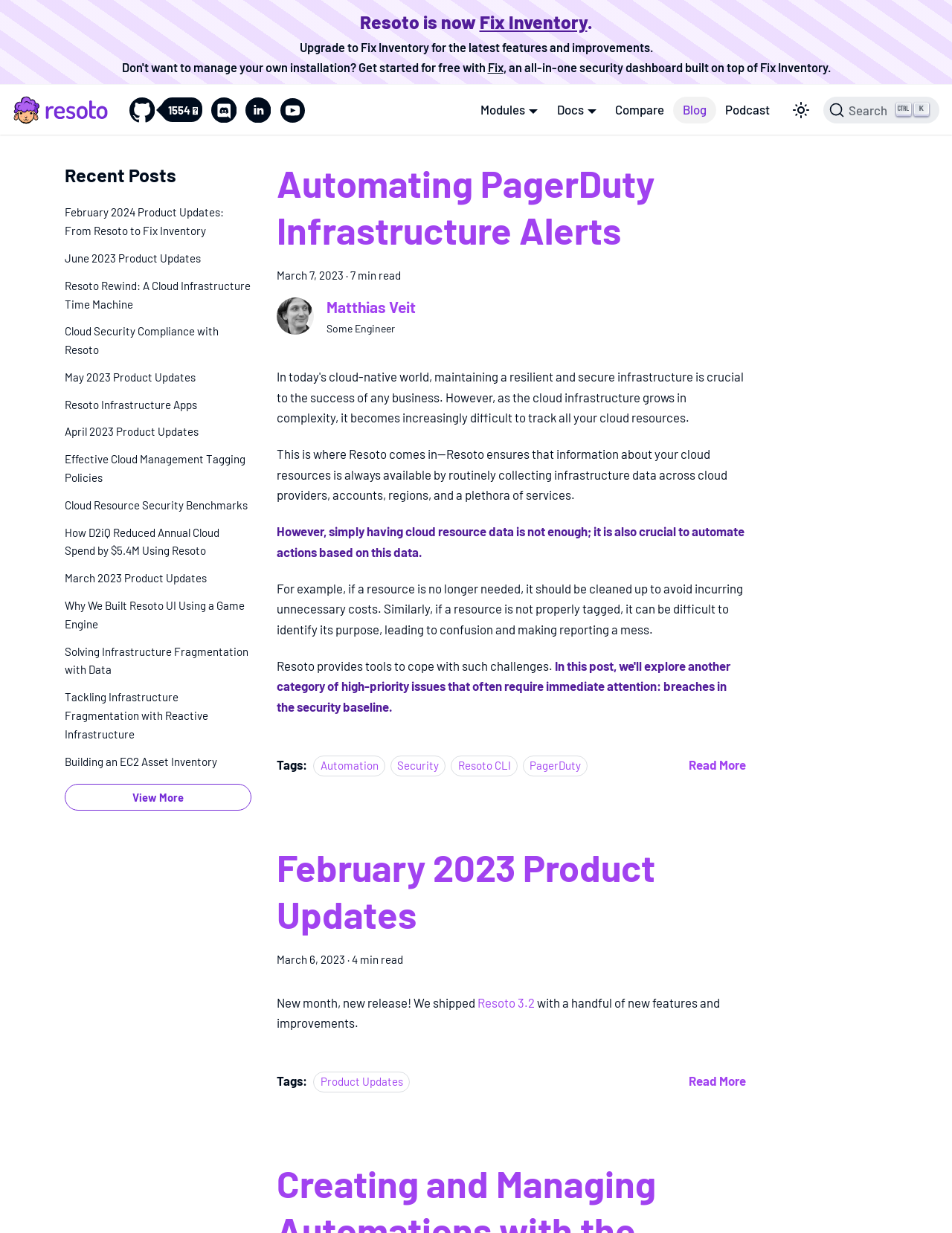Reply to the question with a single word or phrase:
What is the title of the first article?

Automating PagerDuty Infrastructure Alerts